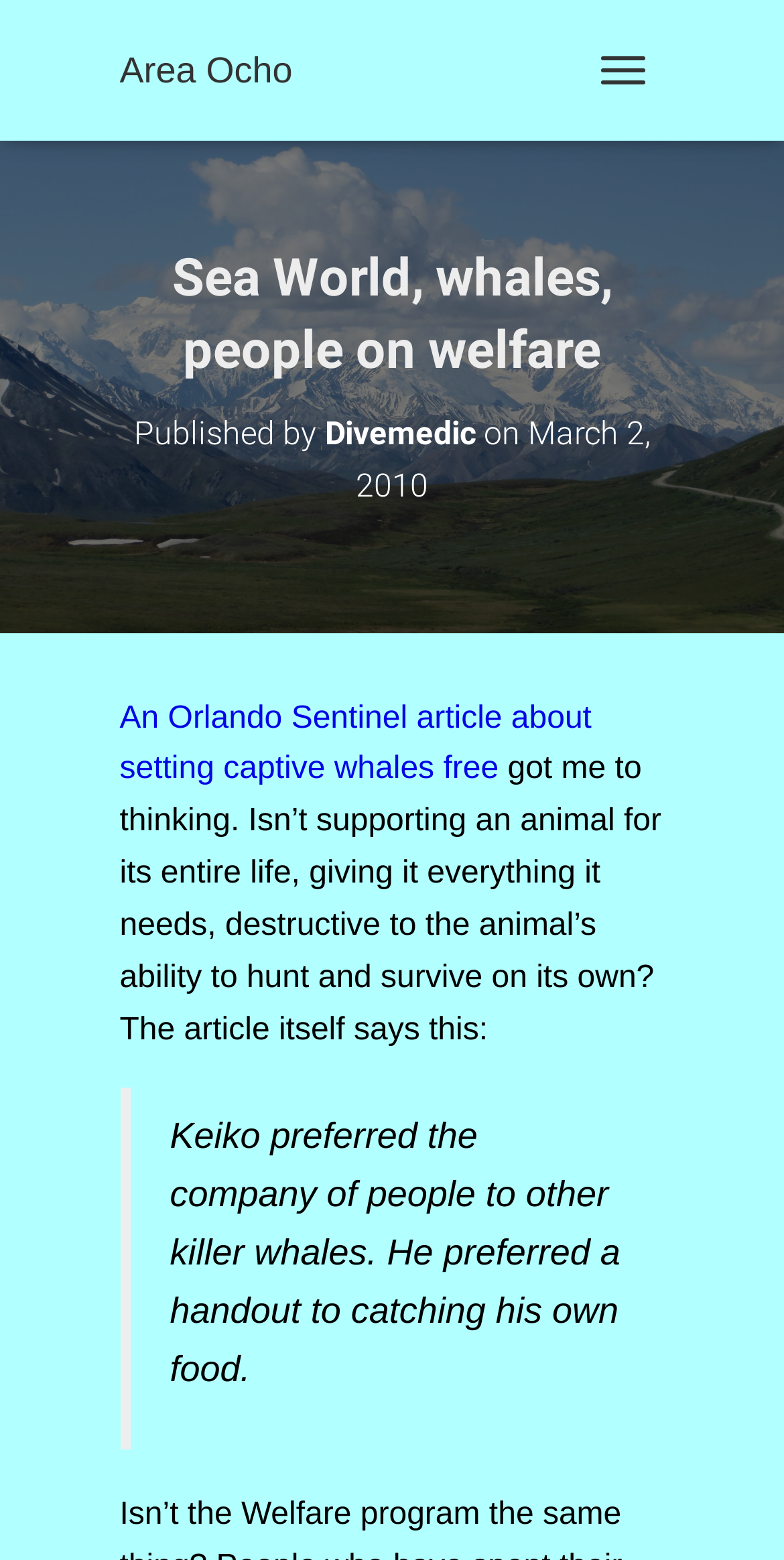What is the topic of the article?
Can you give a detailed and elaborate answer to the question?

The topic can be inferred from the heading 'Sea World, whales, people on welfare' and the link 'An Orlando Sentinel article about setting captive whales free', which suggests that the article is discussing Sea World and whales.